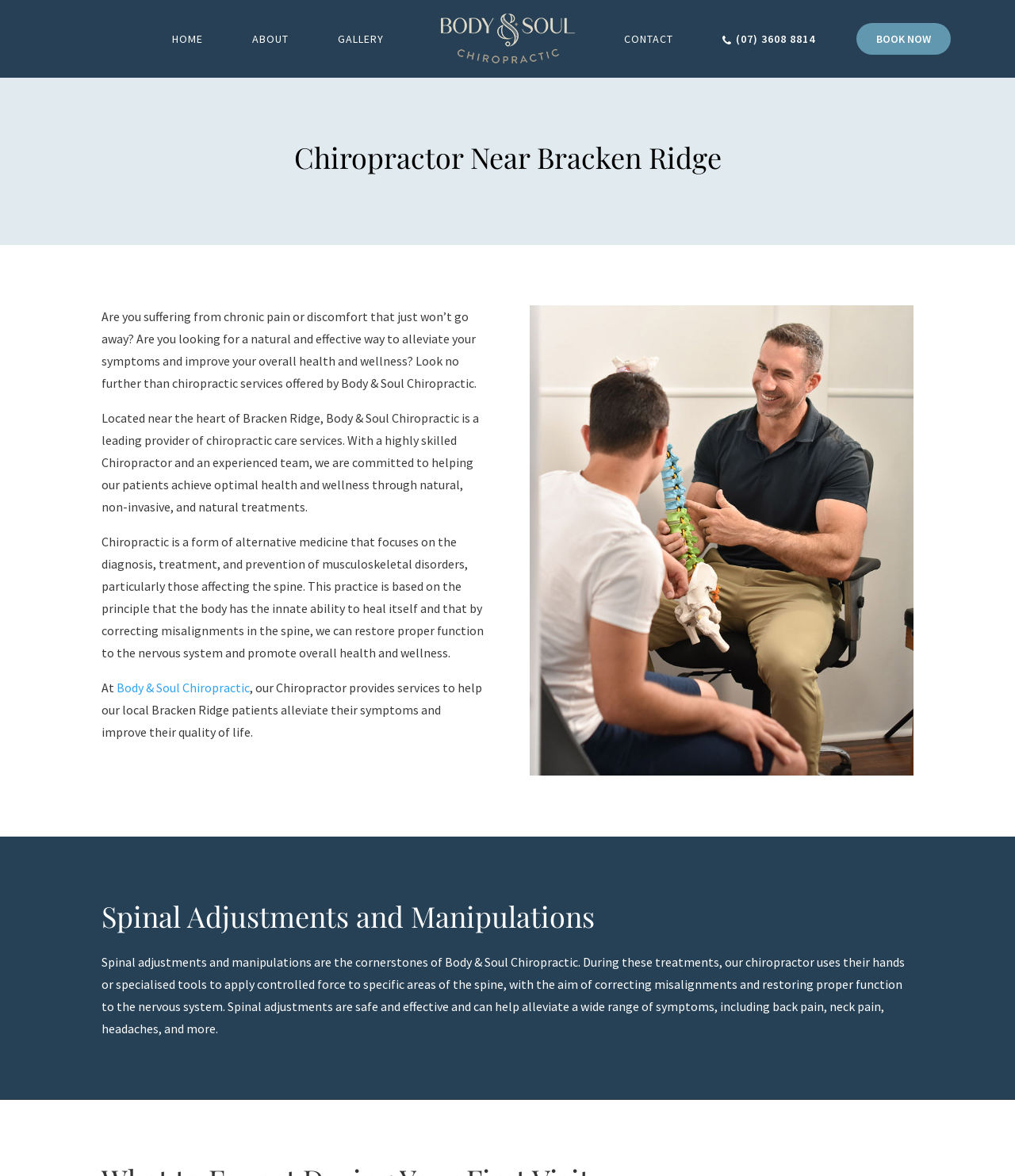Given the element description alt="Chiropractic Brisbane", specify the bounding box coordinates of the corresponding UI element in the format (top-left x, top-left y, bottom-right x, bottom-right y). All values must be between 0 and 1.

[0.426, 0.007, 0.566, 0.059]